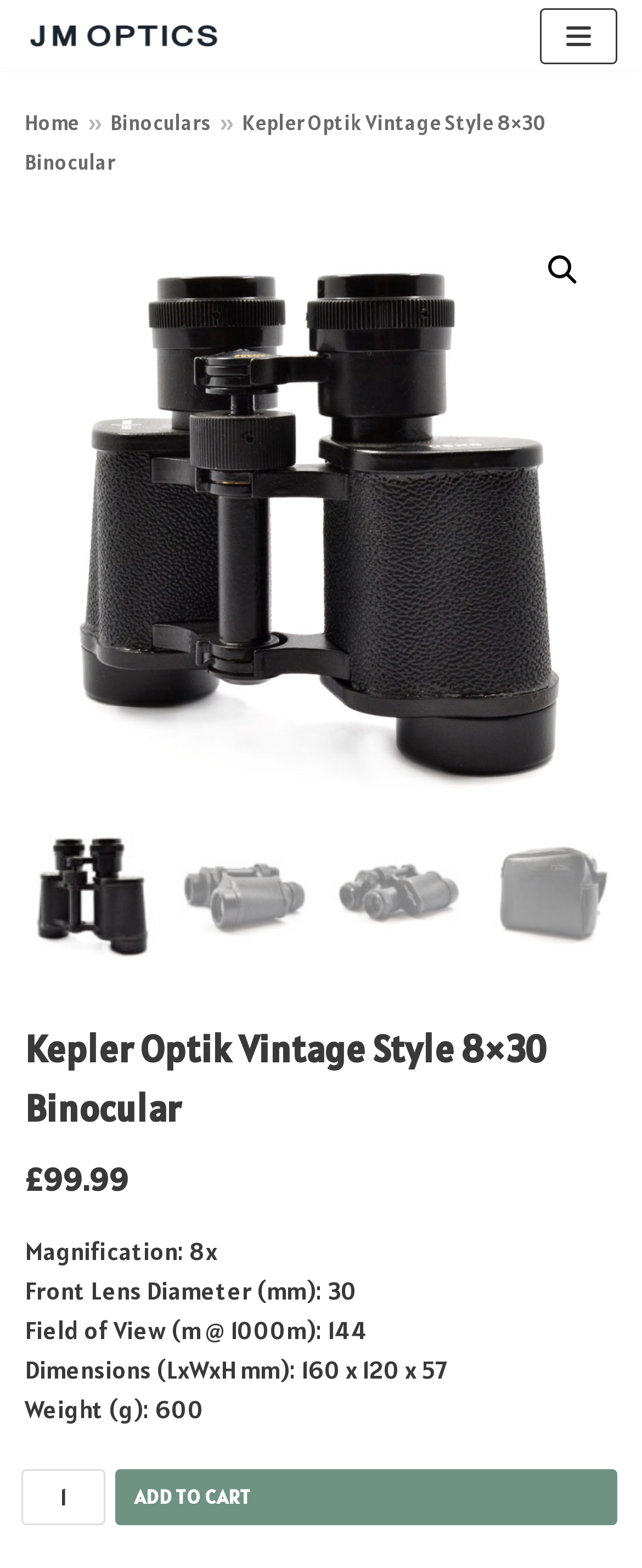Pinpoint the bounding box coordinates of the clickable area necessary to execute the following instruction: "Add product to cart". The coordinates should be given as four float numbers between 0 and 1, namely [left, top, right, bottom].

[0.179, 0.936, 0.962, 0.972]